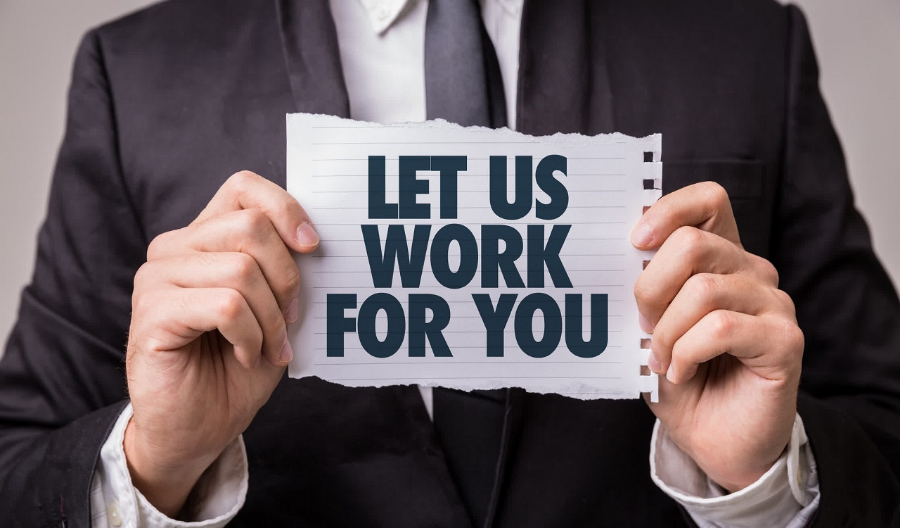Respond with a single word or short phrase to the following question: 
What is the tone of the image?

Professional